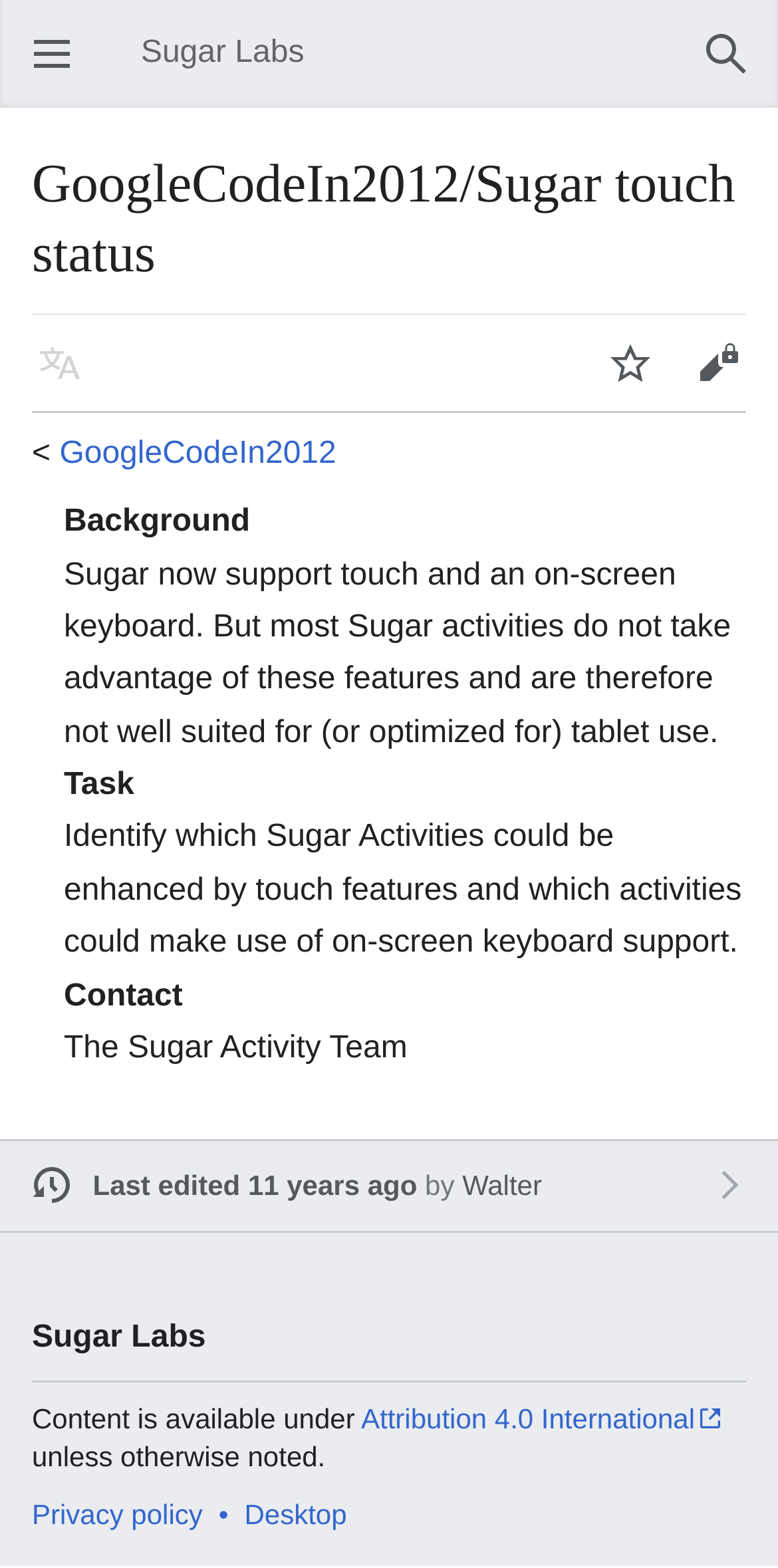Can you specify the bounding box coordinates for the region that should be clicked to fulfill this instruction: "Edit this page".

[0.867, 0.203, 0.979, 0.259]